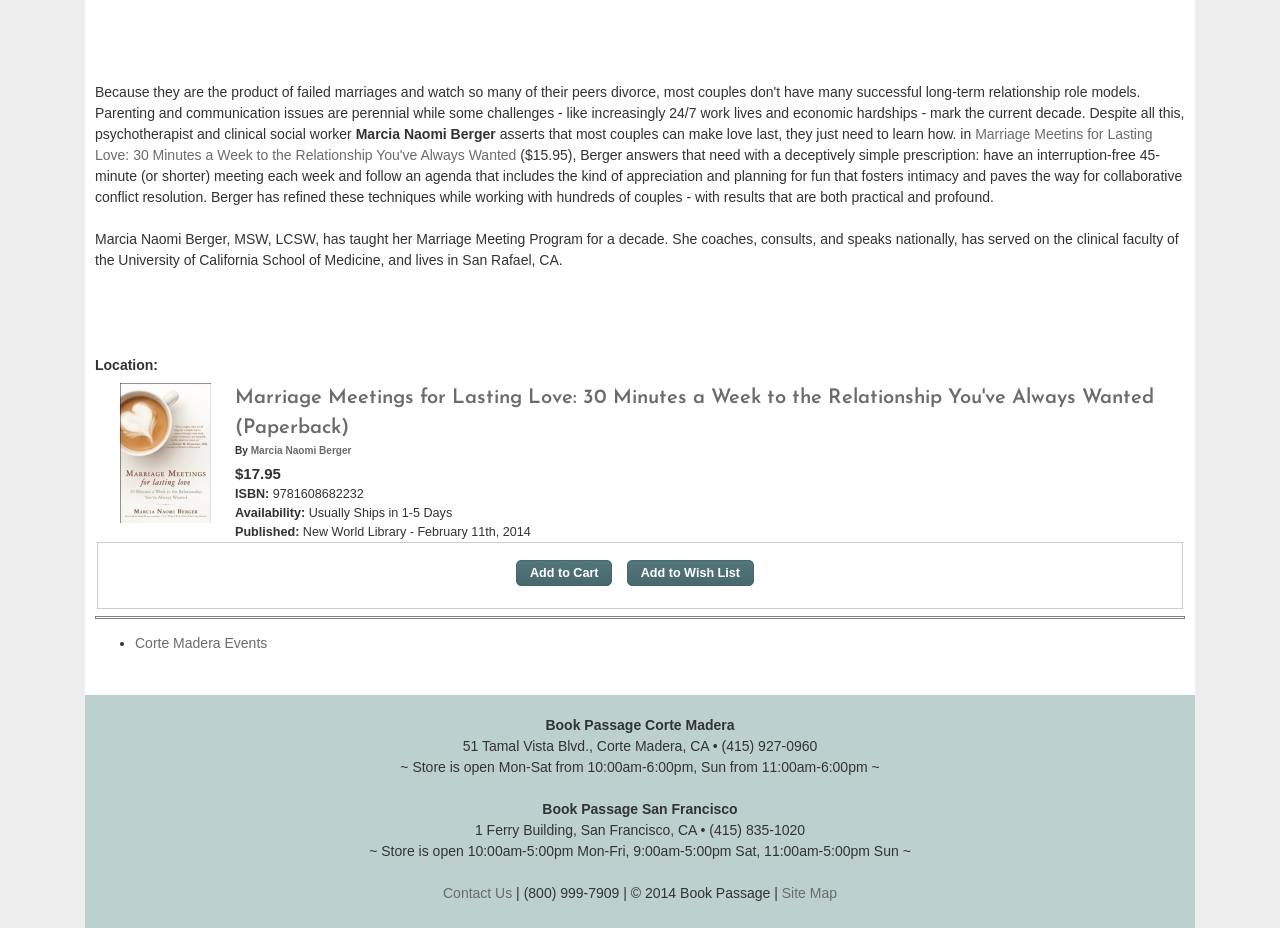Given the element description "Corte Madera Events", identify the bounding box of the corresponding UI element.

[0.105, 0.684, 0.209, 0.701]